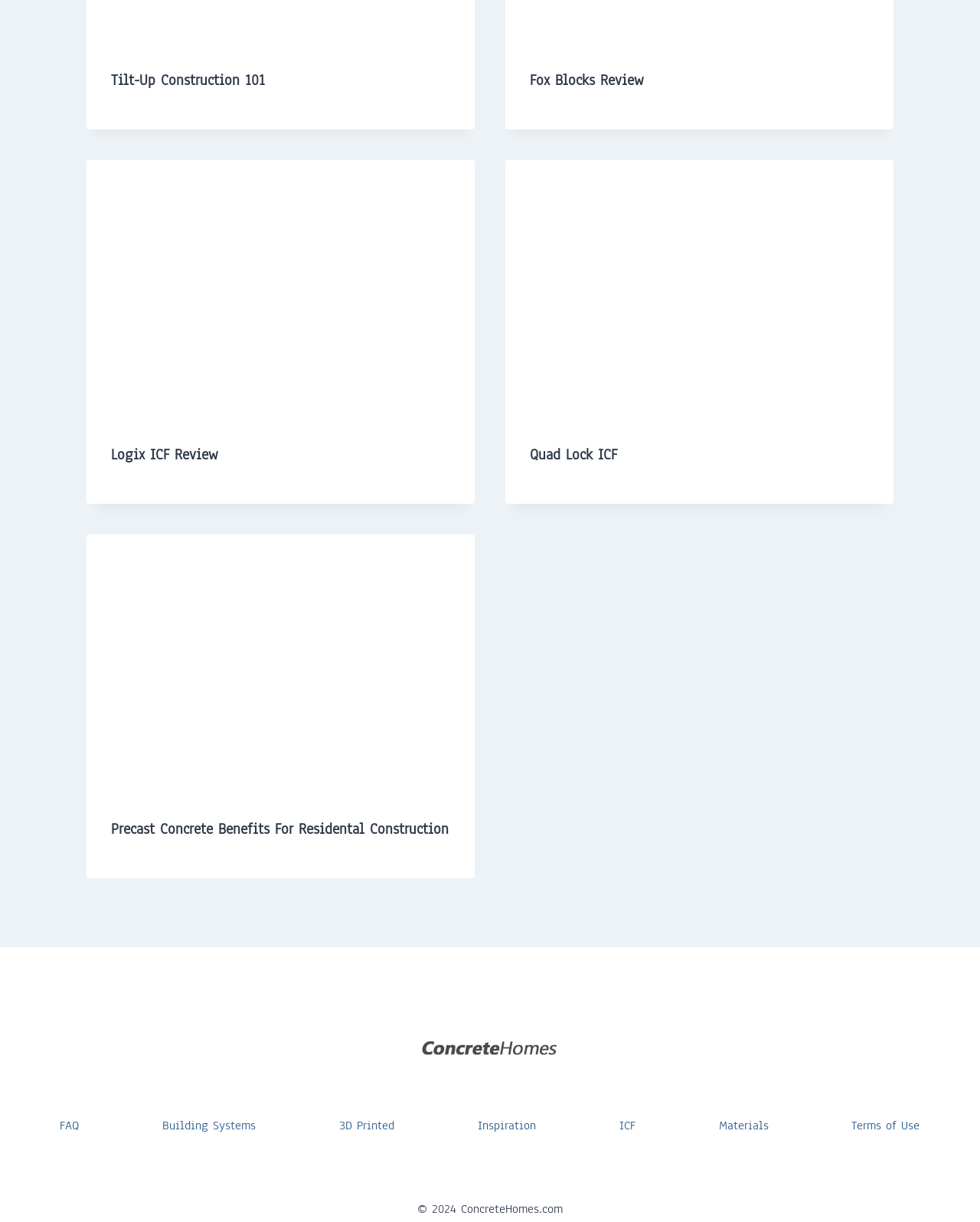Locate the bounding box coordinates of the element to click to perform the following action: 'Read about Precast Concrete Benefits For Residental Construction'. The coordinates should be given as four float values between 0 and 1, in the form of [left, top, right, bottom].

[0.088, 0.437, 0.484, 0.649]